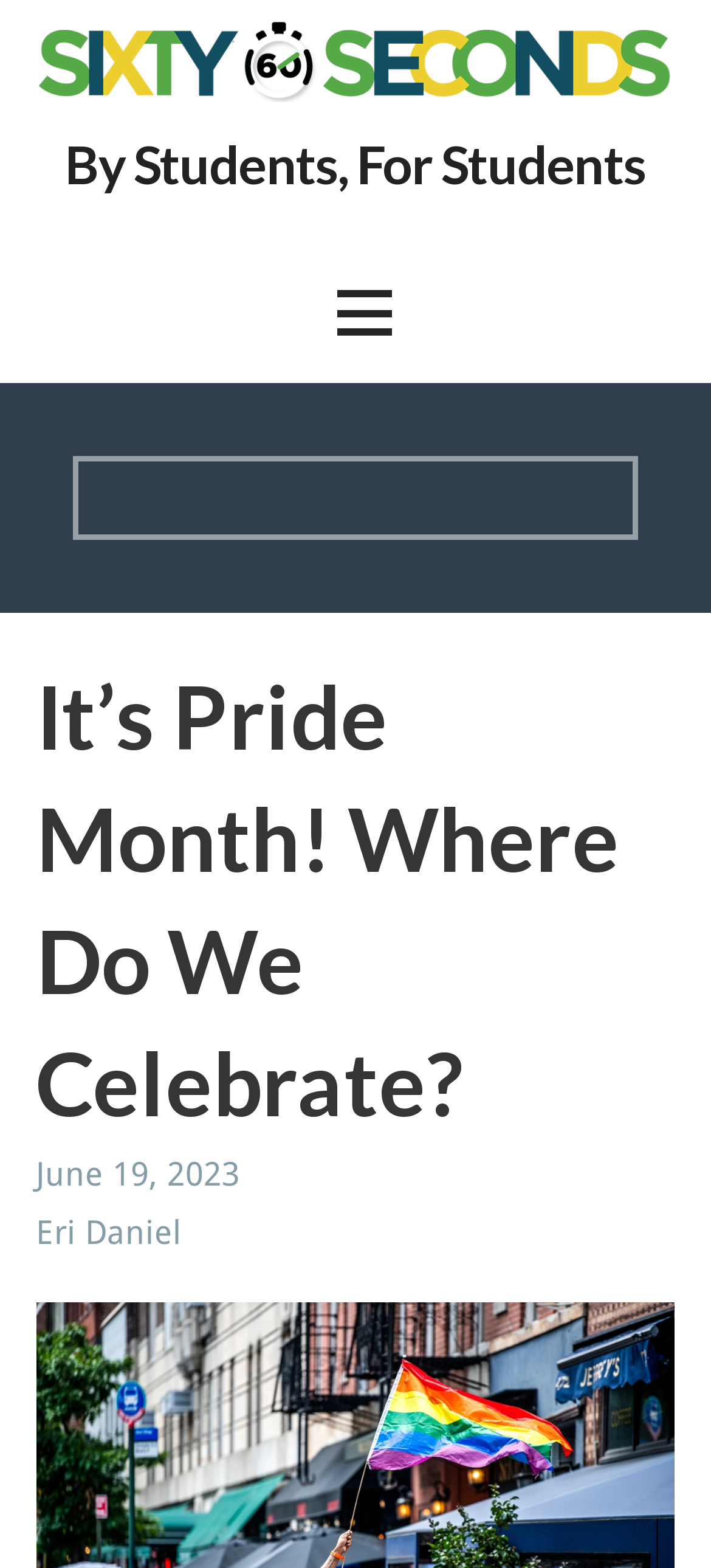Write an elaborate caption that captures the essence of the webpage.

The webpage is about celebrating Pride Month, with a focus on the LGBTQIA+ community. At the top, there is a logo with the text "By Students, For Students" accompanied by an image, which is repeated again below it. 

Below the logo, there is a prominent button that takes center stage, containing a header that reads "It’s Pride Month! Where Do We Celebrate?" in a large font size. This header is positioned near the top of the page, spanning almost the entire width. 

Directly below the header, there is a line of text indicating the date "June 19, 2023". Next to the date, there is a link to the author "Eri Daniel".